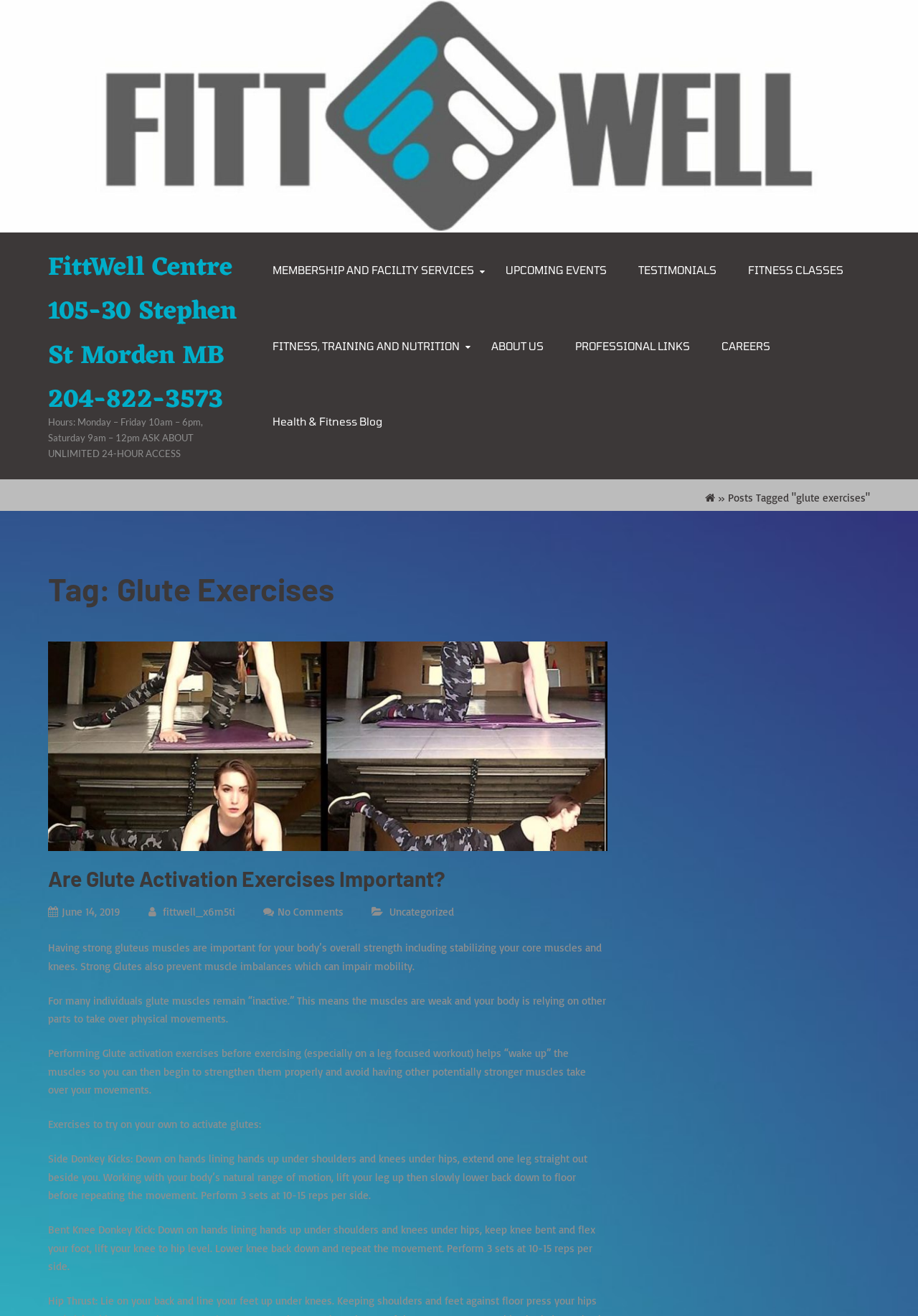Please reply with a single word or brief phrase to the question: 
What are the hours of operation for FittWell Centre?

Monday - Friday 10am - 6pm, Saturday 9am - 12pm